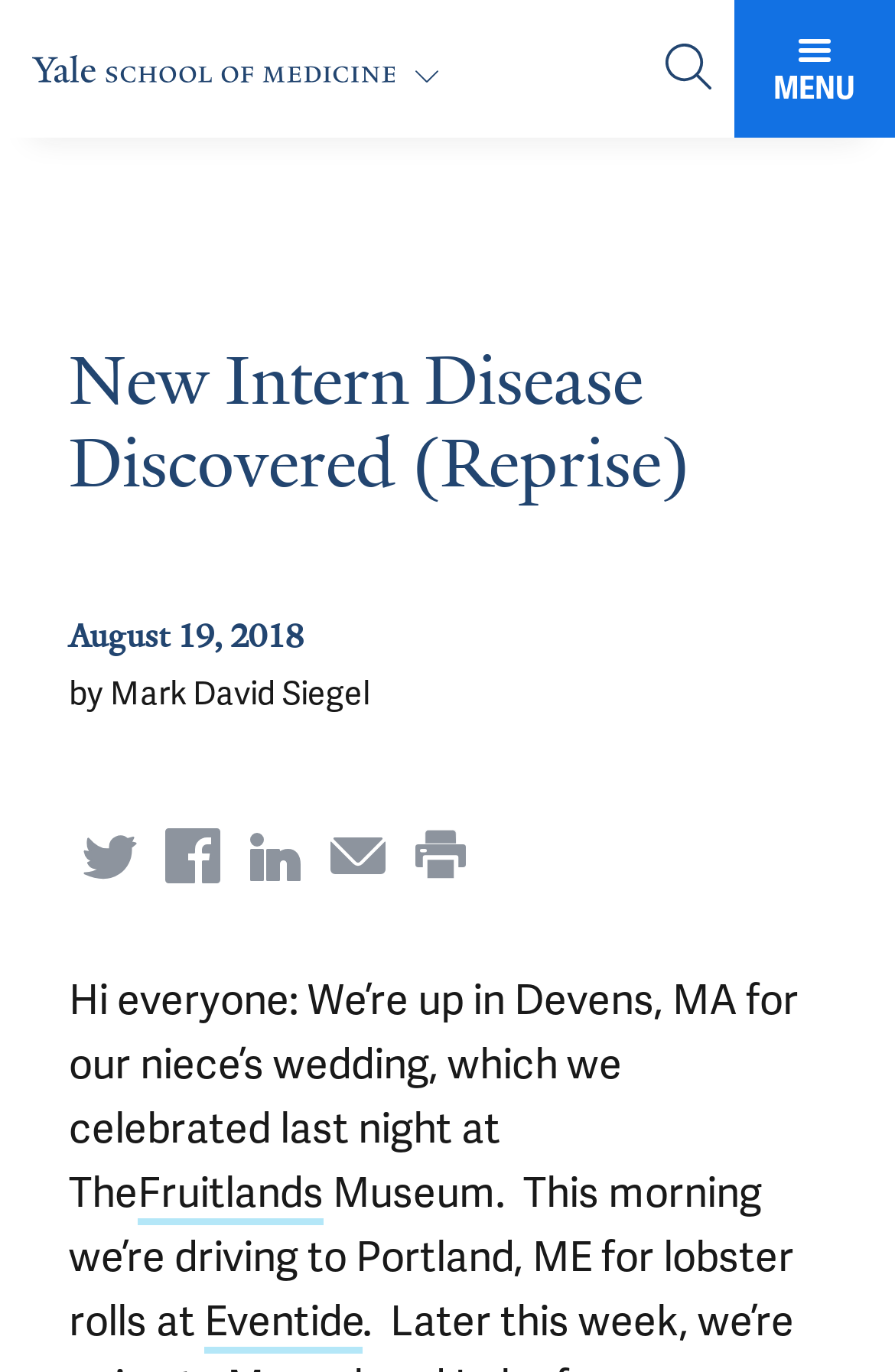Locate the bounding box coordinates of the element I should click to achieve the following instruction: "Open menu".

[0.821, 0.0, 1.0, 0.1]